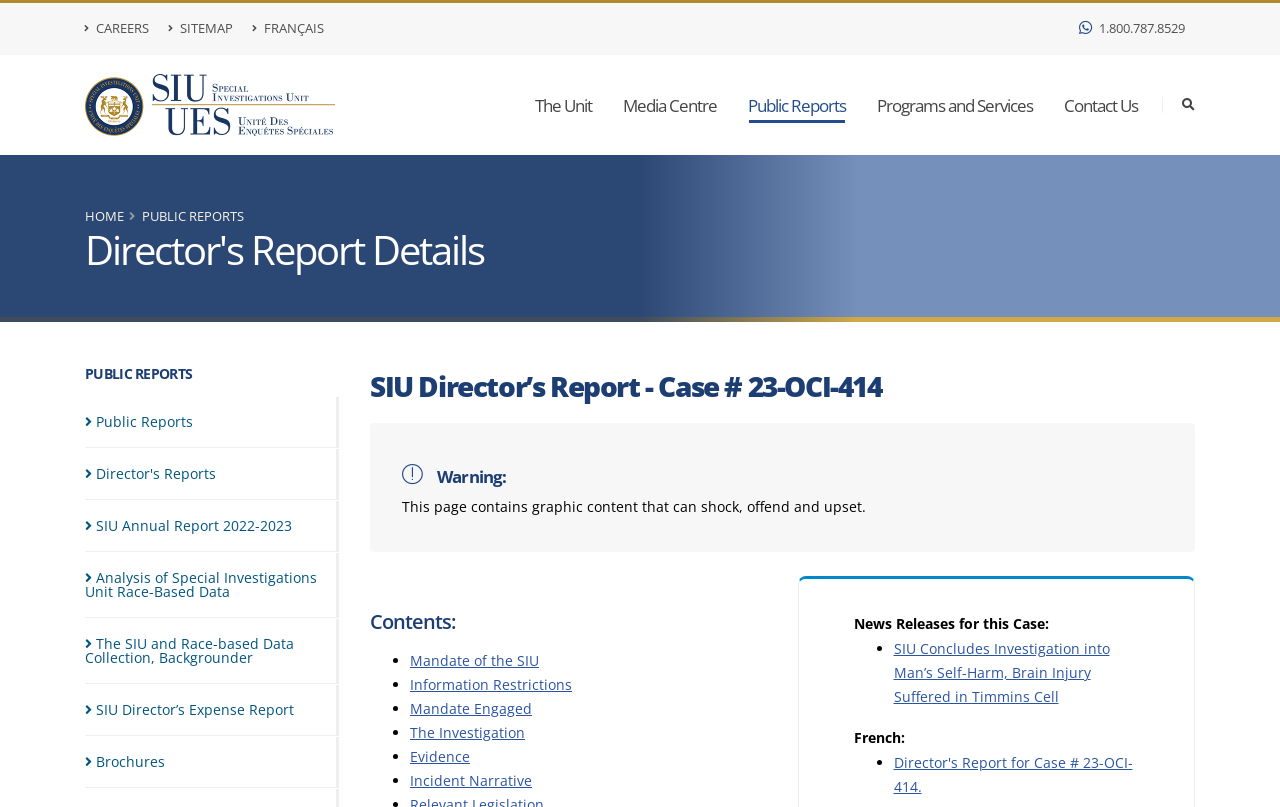What is the title of the news release for this case?
Use the information from the image to give a detailed answer to the question.

I found the title of the news release by looking at the section 'News Releases for this Case:', where there is a link to 'SIU Concludes Investigation into Man’s Self-Harm, Brain Injury Suffered in Timmins Cell'.